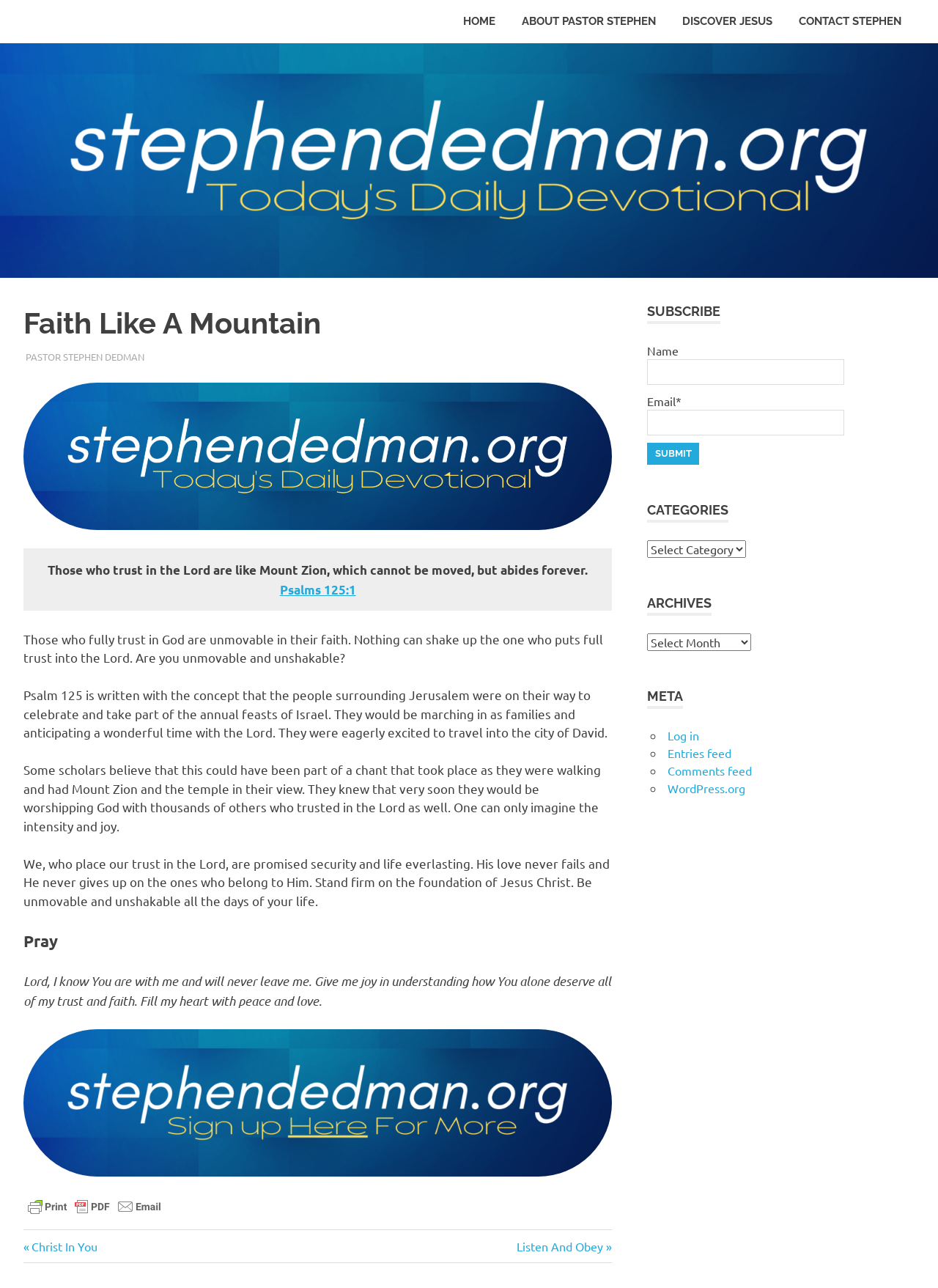Identify the bounding box coordinates of the element that should be clicked to fulfill this task: "Click on the 'Pray' heading". The coordinates should be provided as four float numbers between 0 and 1, i.e., [left, top, right, bottom].

[0.025, 0.721, 0.652, 0.74]